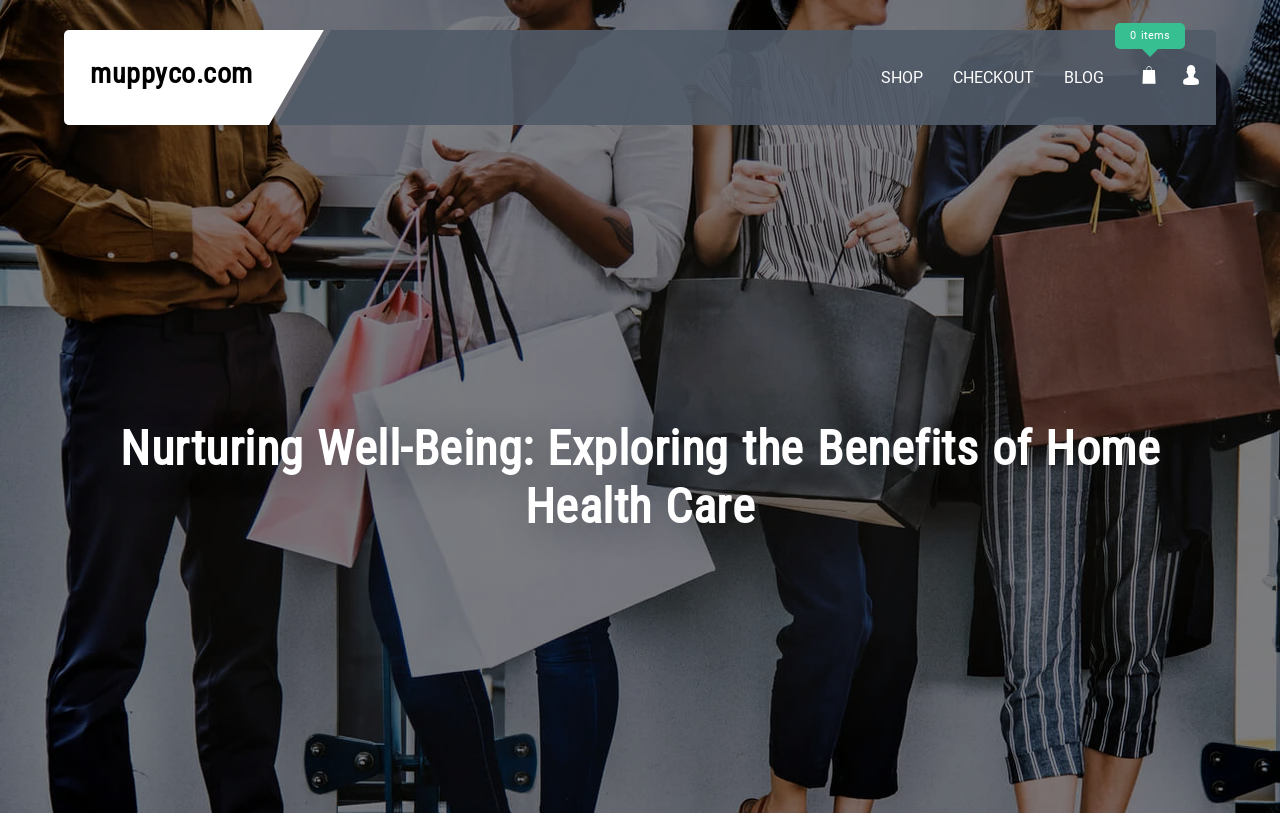What is the topic of the webpage?
Answer the question with a thorough and detailed explanation.

I found the topic of the webpage by looking at the heading element that says 'Nurturing Well-Being: Exploring the Benefits of Home Health Care', which suggests that the webpage is about home health care.